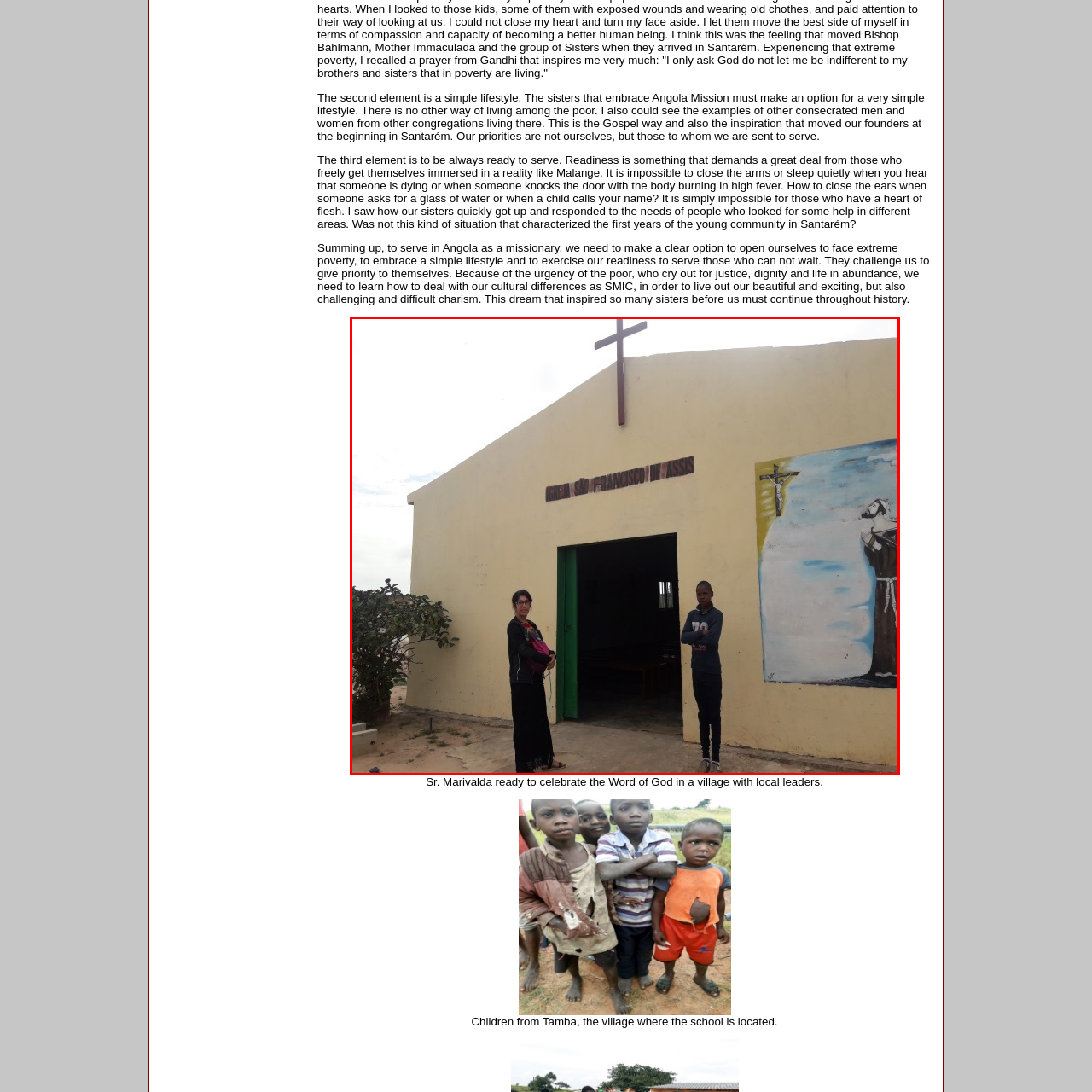Generate a detailed caption for the image that is outlined by the red border.

The image depicts a modest church named "Igreja São Francisco de Assis," with a prominent cross displayed on its exterior. The building features a vibrant mural on one side, depicting a religious figure, contributing to the spiritual atmosphere of the location. In the foreground, a woman dressed in a black skirt and colored top stands next to a young boy who is casually dressed in dark attire. Both individuals appear to be engaged in a moment of contemplation outside the church door, which is painted green, contrasting with the light-colored walls. The church serves as a place of worship and community gathering, reflecting the commitment of local missionaries to embrace a simple lifestyle while serving the needs of the community. The scene captures the essence of faith and togetherness amidst challenging living conditions.